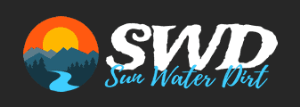Using the information shown in the image, answer the question with as much detail as possible: What is the background color of the logo?

The caption states that the lettering for 'SWD' is contrasted against a dark background, which enhances its visibility, implying that the background color of the logo is dark.